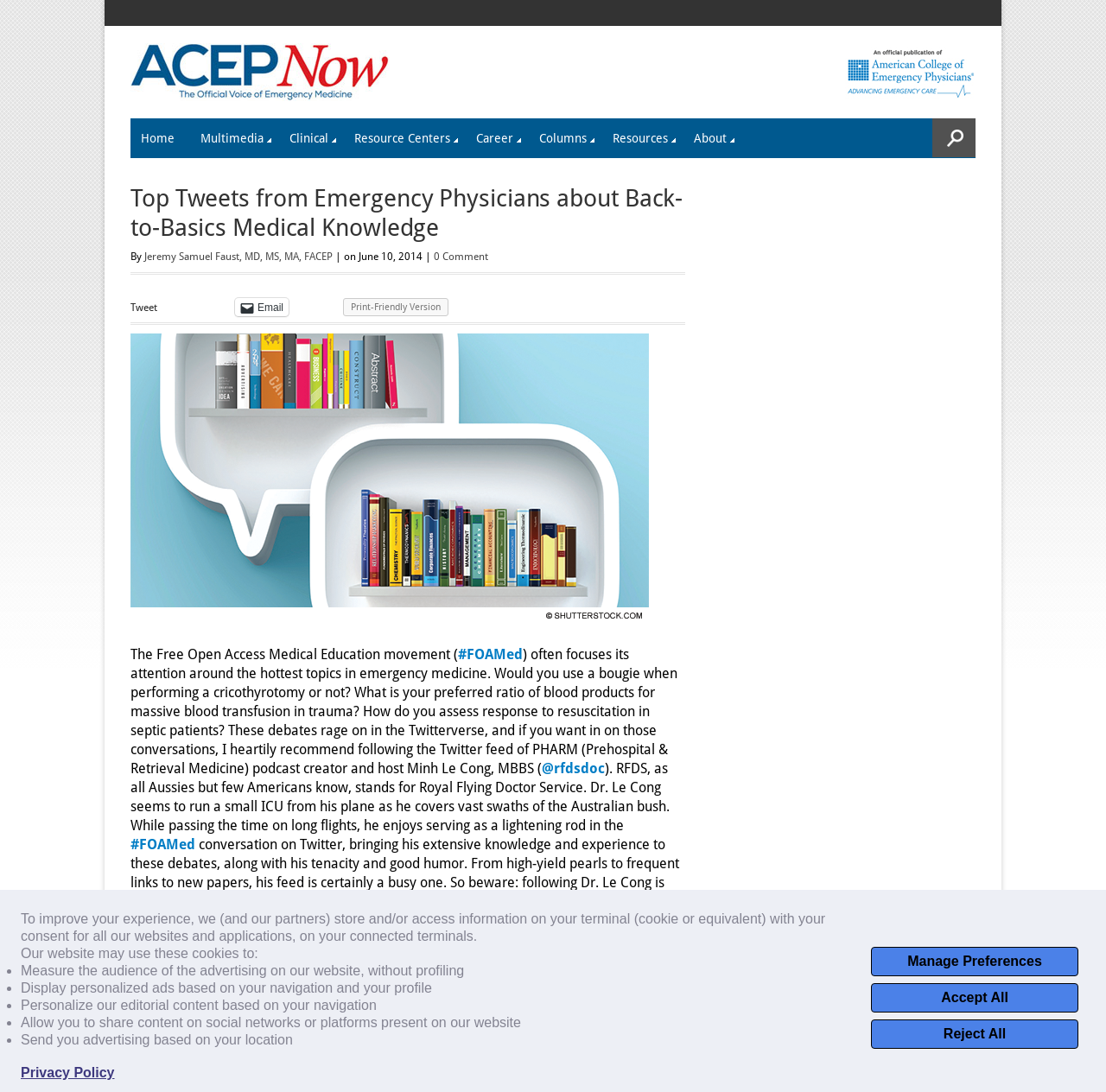What is the topic of the article?
Examine the screenshot and reply with a single word or phrase.

Back-to-Basics Medical Knowledge